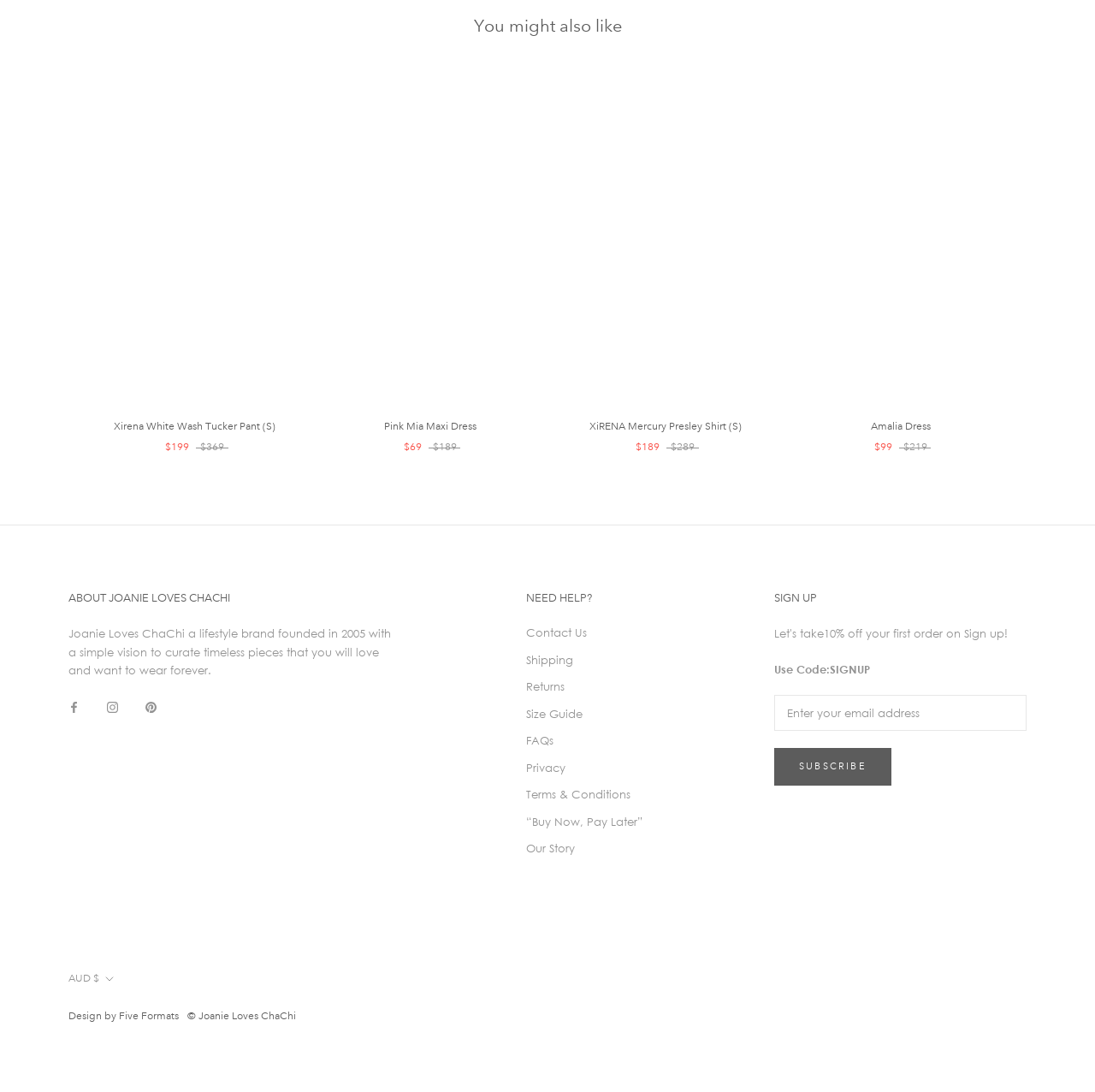What social media platforms are linked on the webpage?
Based on the screenshot, provide a one-word or short-phrase response.

Facebook, Instagram, Pinterest